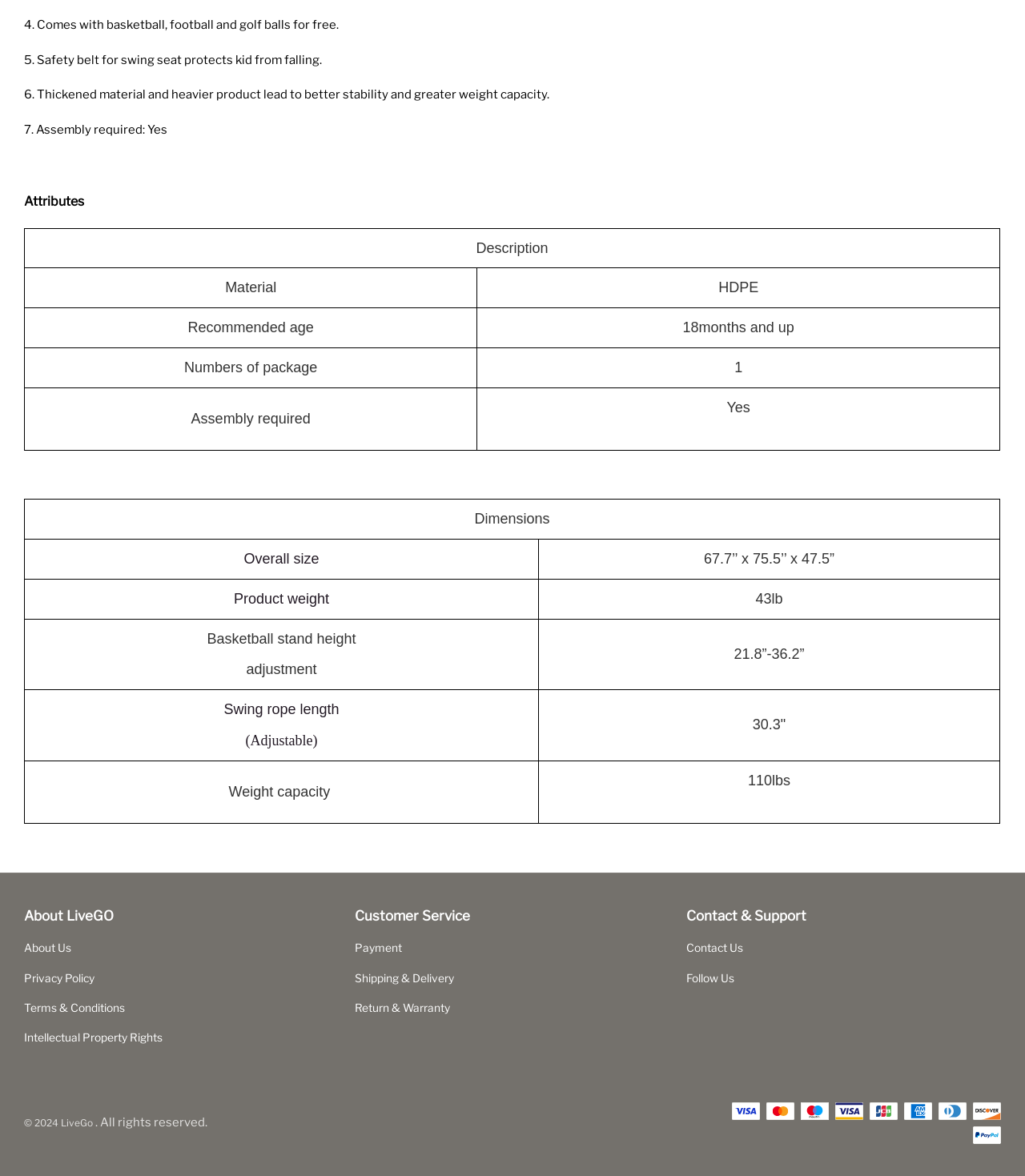Given the element description: "Payment", predict the bounding box coordinates of this UI element. The coordinates must be four float numbers between 0 and 1, given as [left, top, right, bottom].

[0.346, 0.799, 0.392, 0.814]